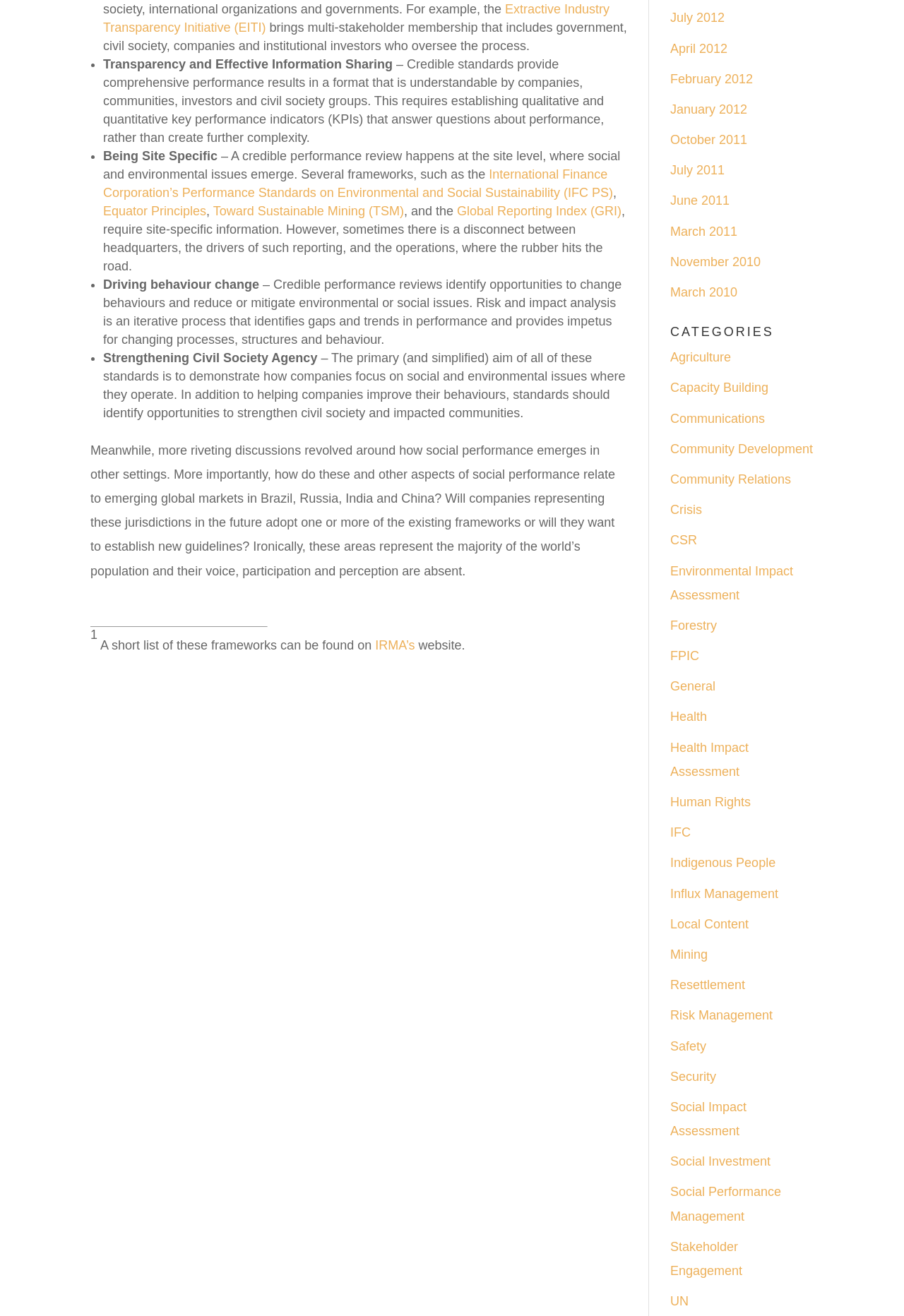What is the primary aim of the standards mentioned?
Analyze the image and provide a thorough answer to the question.

The primary aim of the standards mentioned on the webpage is to demonstrate how companies focus on social and environmental issues where they operate. This is mentioned in the static text element that describes the primary aim of the standards.